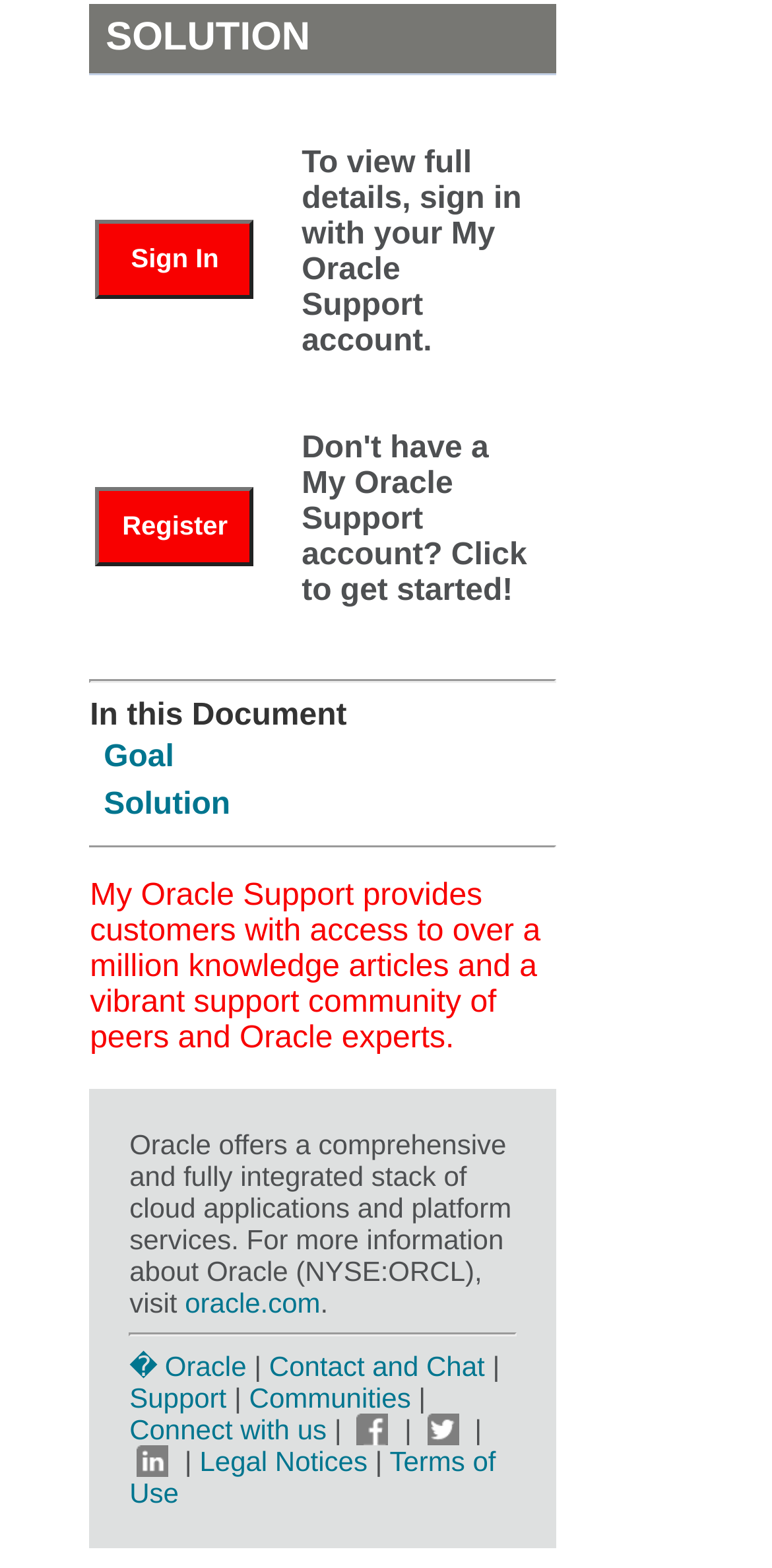Specify the bounding box coordinates of the region I need to click to perform the following instruction: "Register for a My Oracle Support account". The coordinates must be four float numbers in the range of 0 to 1, i.e., [left, top, right, bottom].

[0.124, 0.31, 0.329, 0.361]